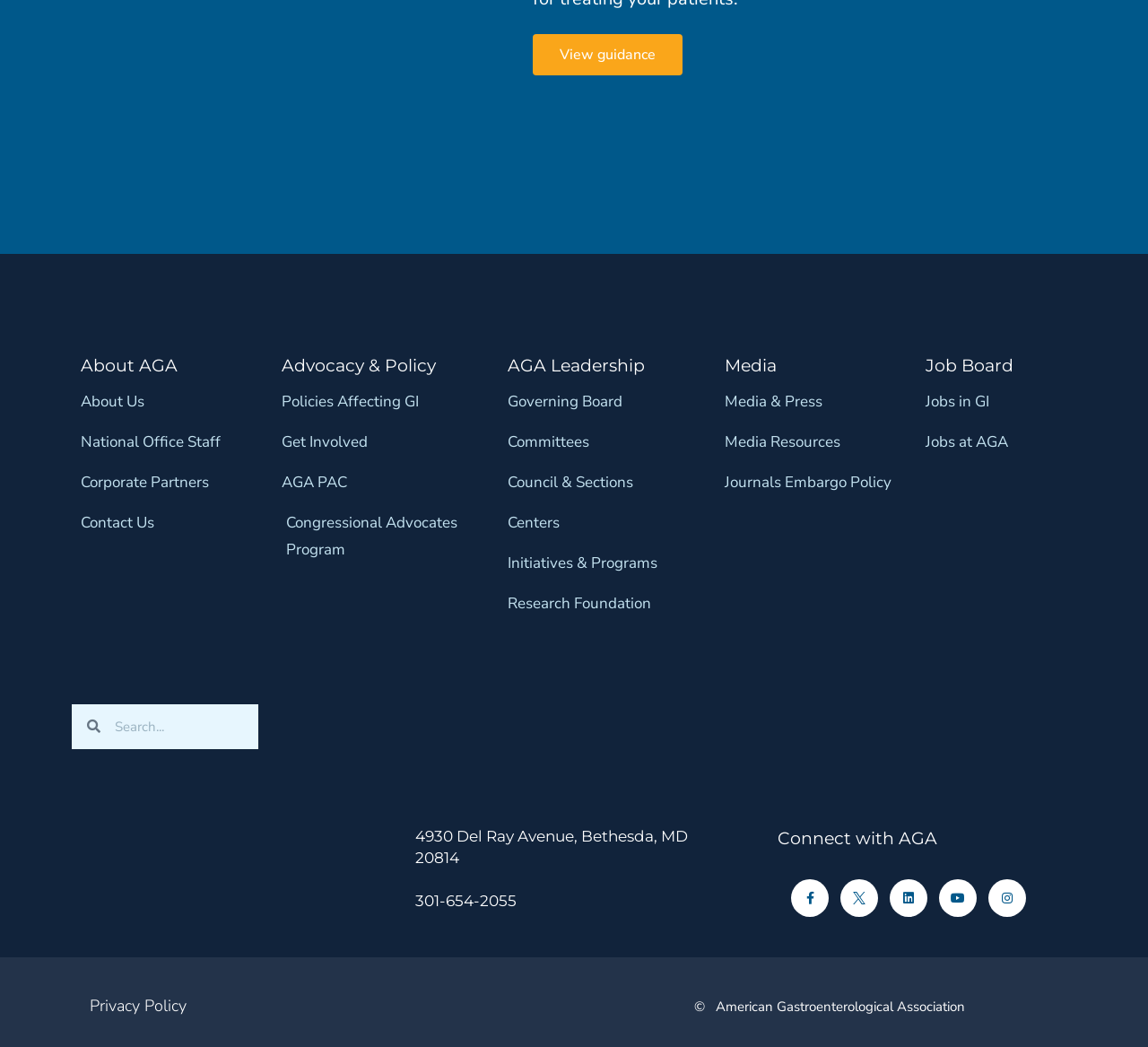Please find the bounding box coordinates in the format (top-left x, top-left y, bottom-right x, bottom-right y) for the given element description. Ensure the coordinates are floating point numbers between 0 and 1. Description: parent_node: Search name="s" placeholder="Search..."

[0.087, 0.673, 0.225, 0.715]